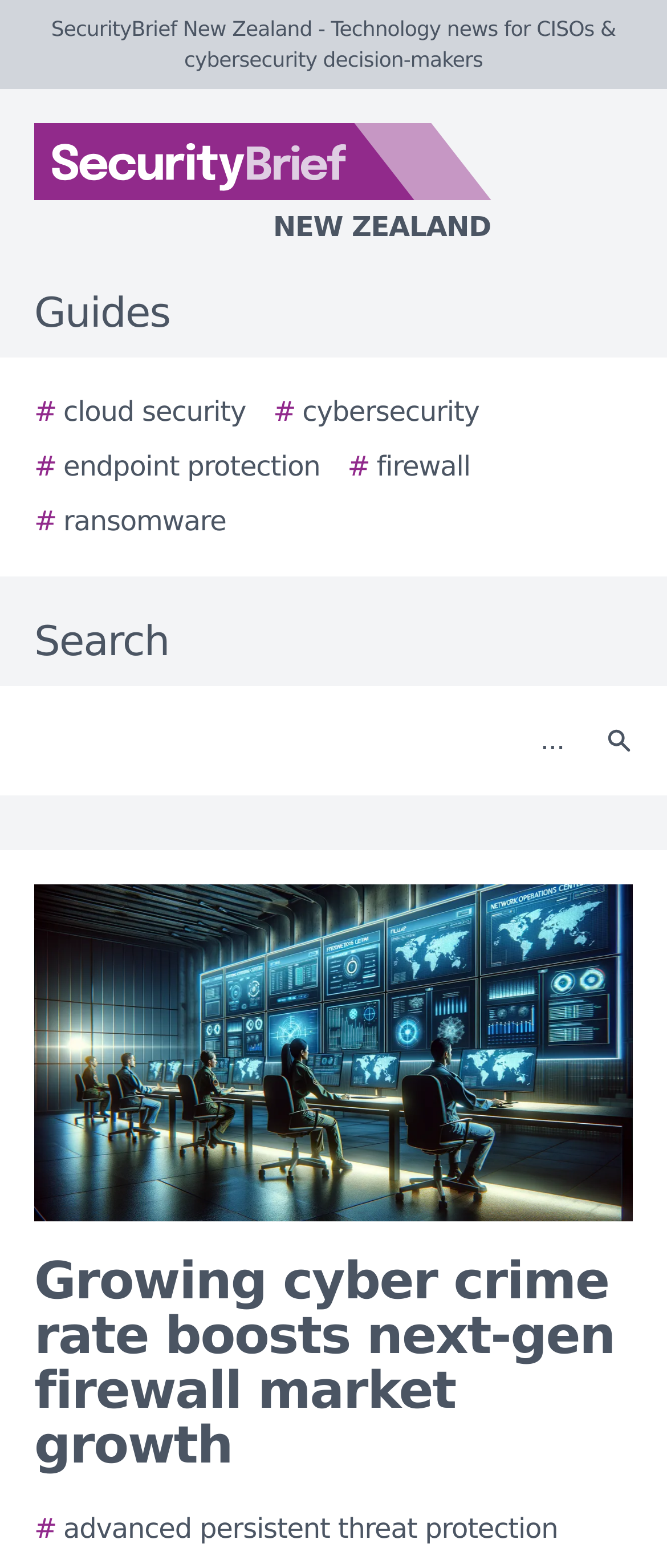Please reply to the following question with a single word or a short phrase:
What type of news does the website provide?

Technology news